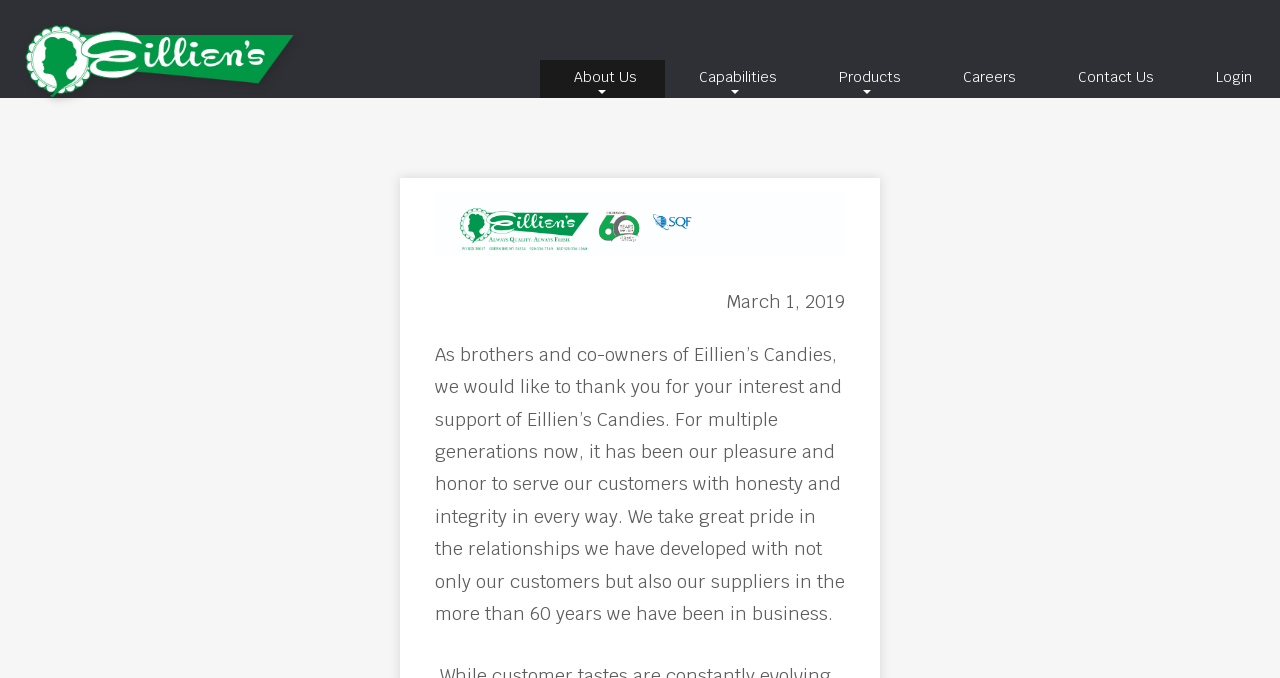Answer this question in one word or a short phrase: How many generations have the owners been in business?

multiple generations